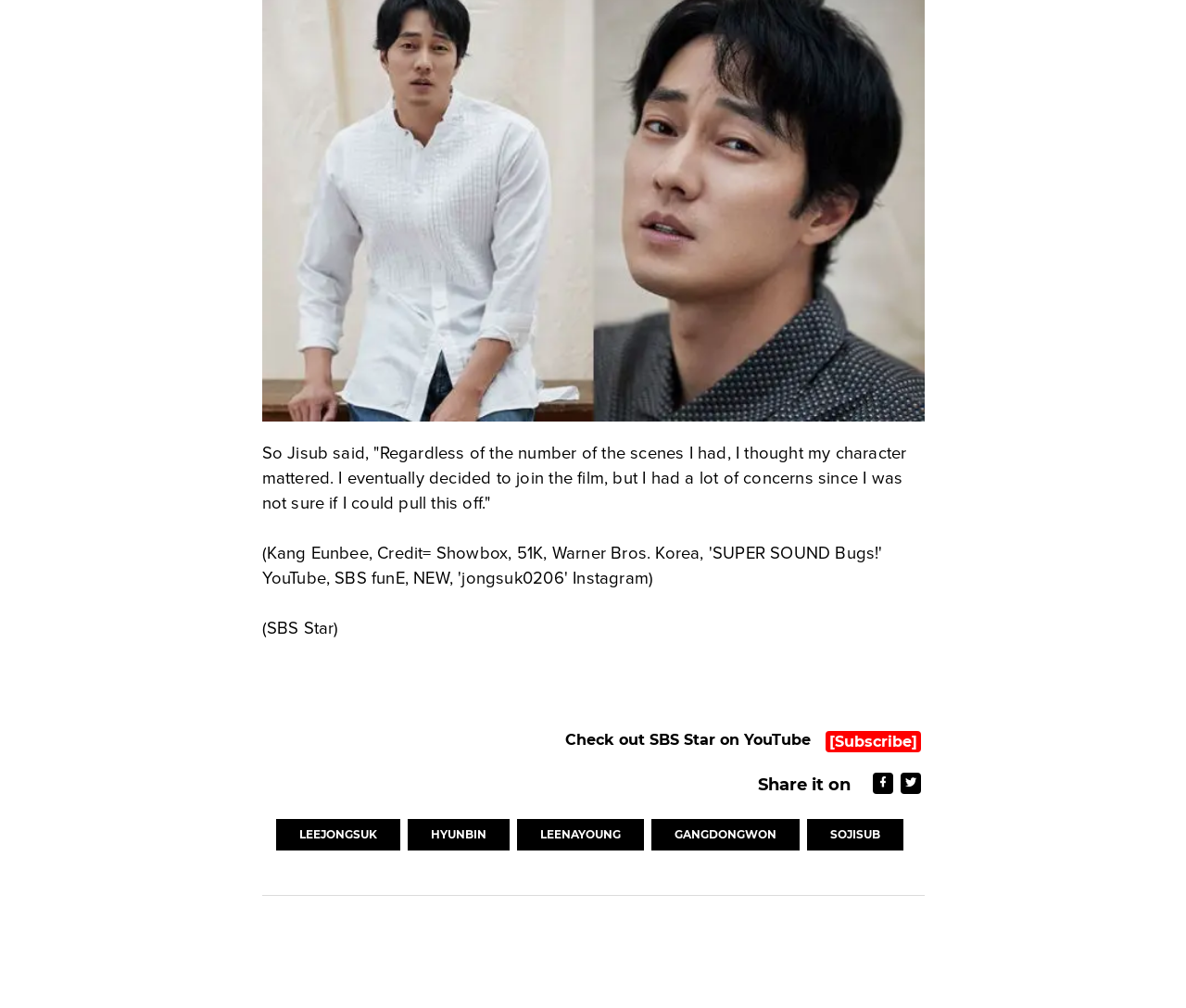Use a single word or phrase to answer this question: 
What action is encouraged on the YouTube channel?

Subscribe